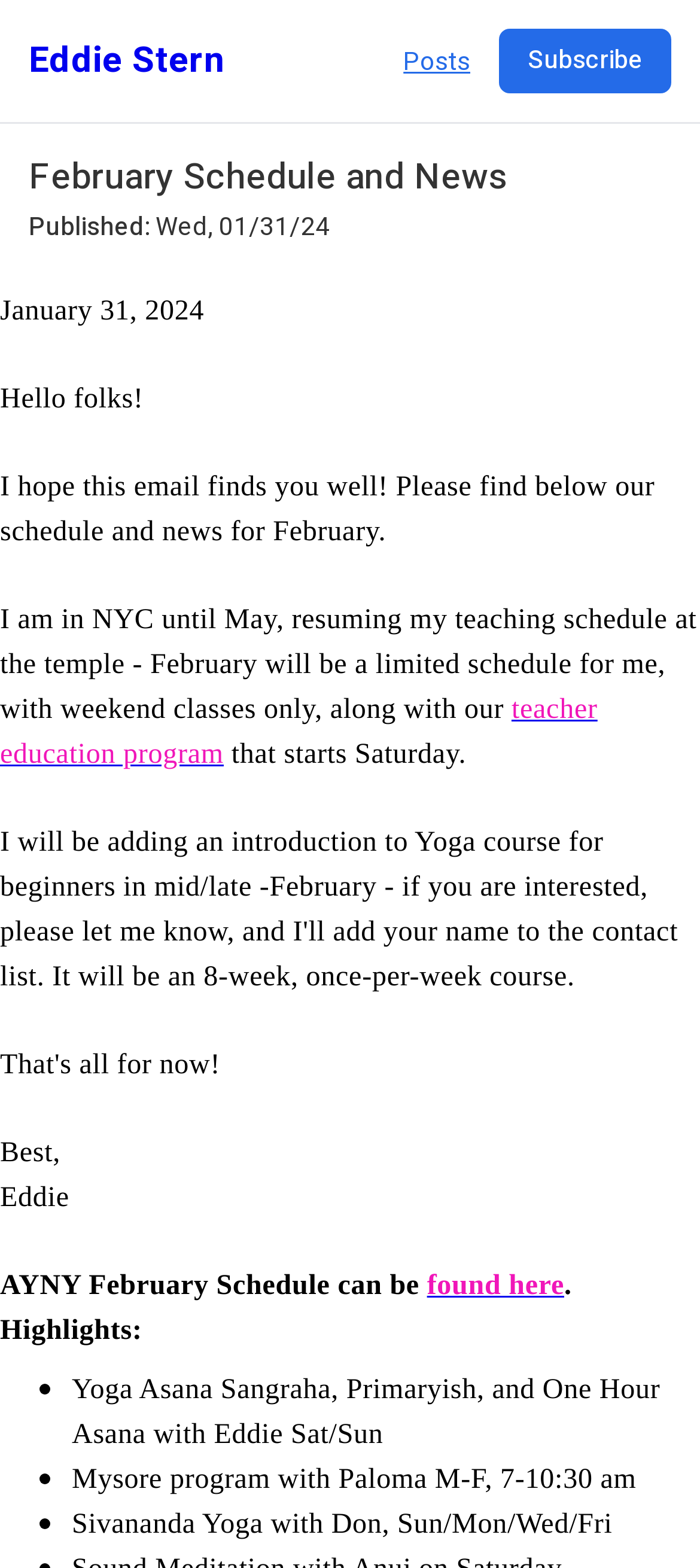What type of program is mentioned?
Refer to the screenshot and respond with a concise word or phrase.

Yoga